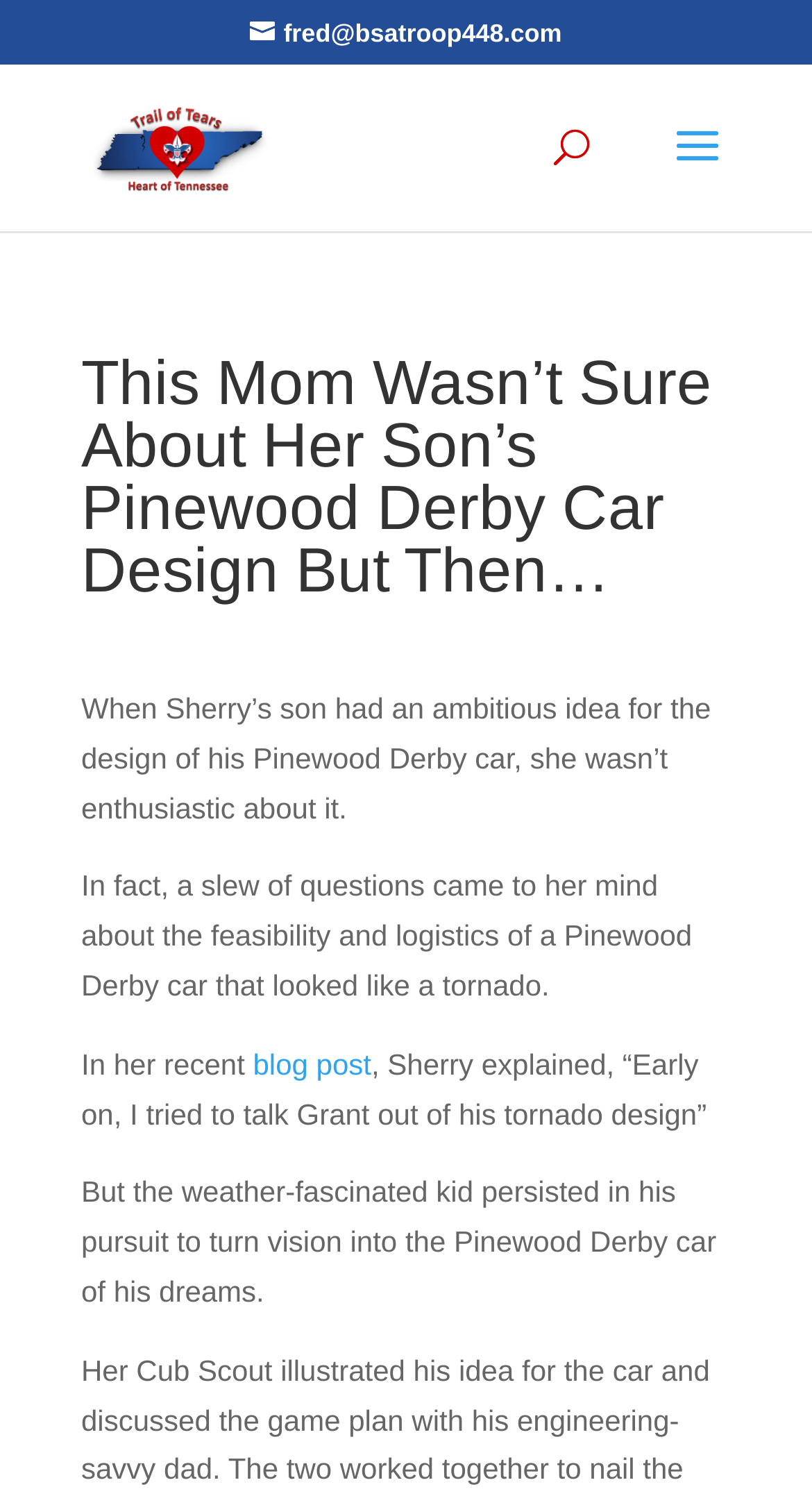What is the shape of the Pinewood Derby car?
Refer to the image and respond with a one-word or short-phrase answer.

A tornado